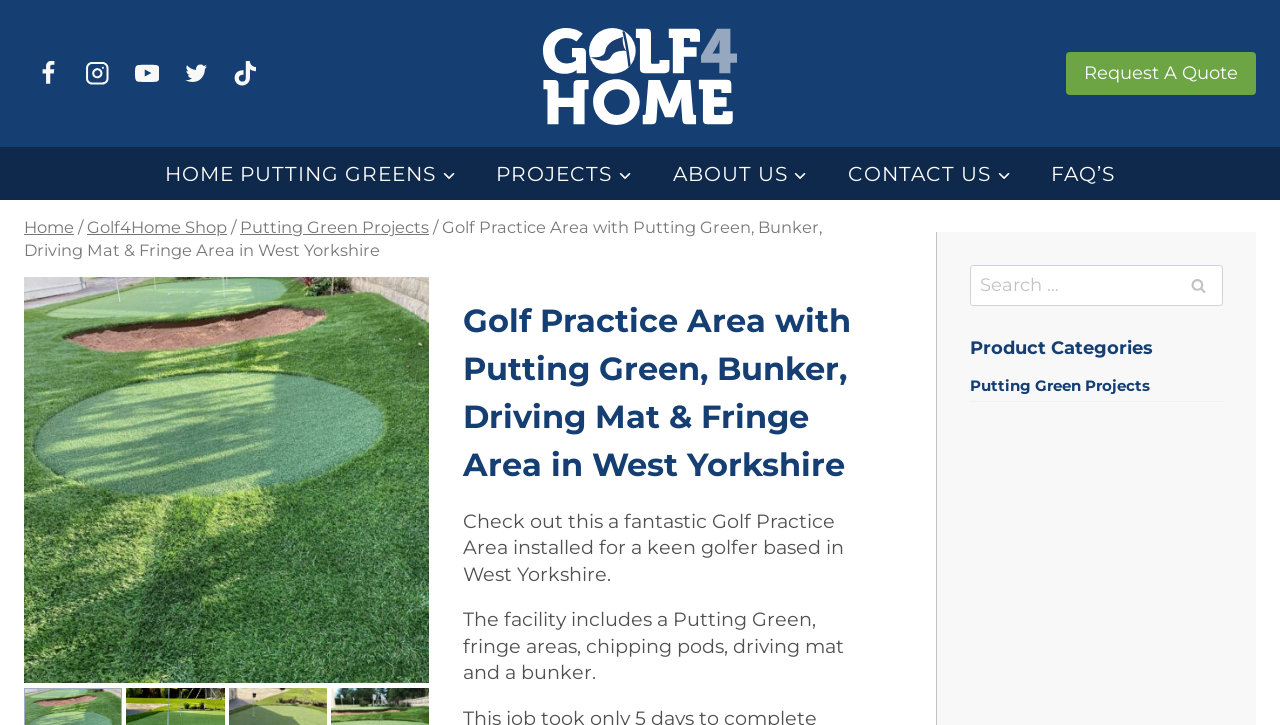Based on what you see in the screenshot, provide a thorough answer to this question: What is the purpose of the search box?

I found the answer by looking at the search box element and the text 'Search for:' which suggests that the purpose of the search box is to search for products.